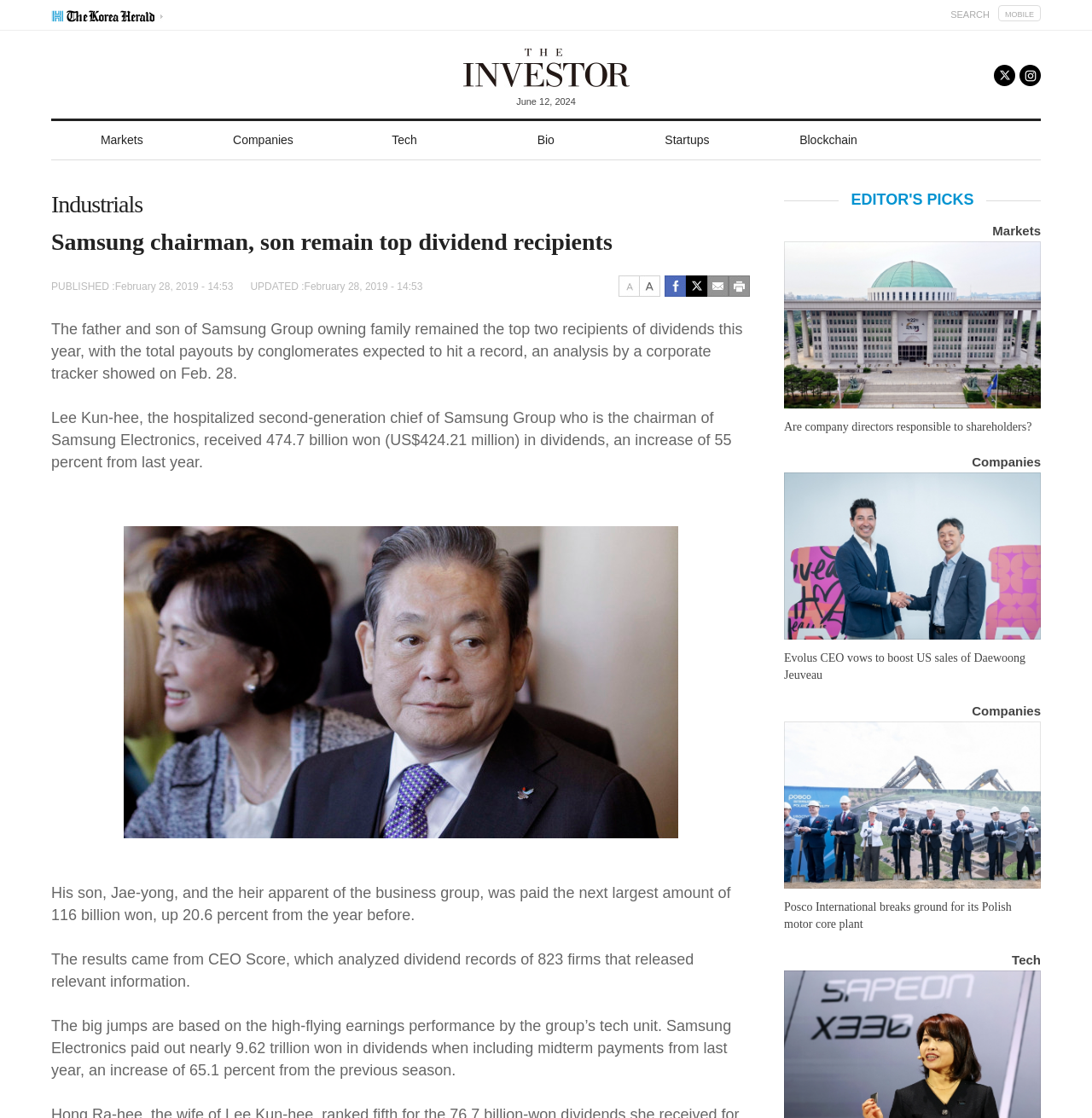Based on the element description: "Beomic", identify the UI element and provide its bounding box coordinates. Use four float numbers between 0 and 1, [left, top, right, bottom].

None